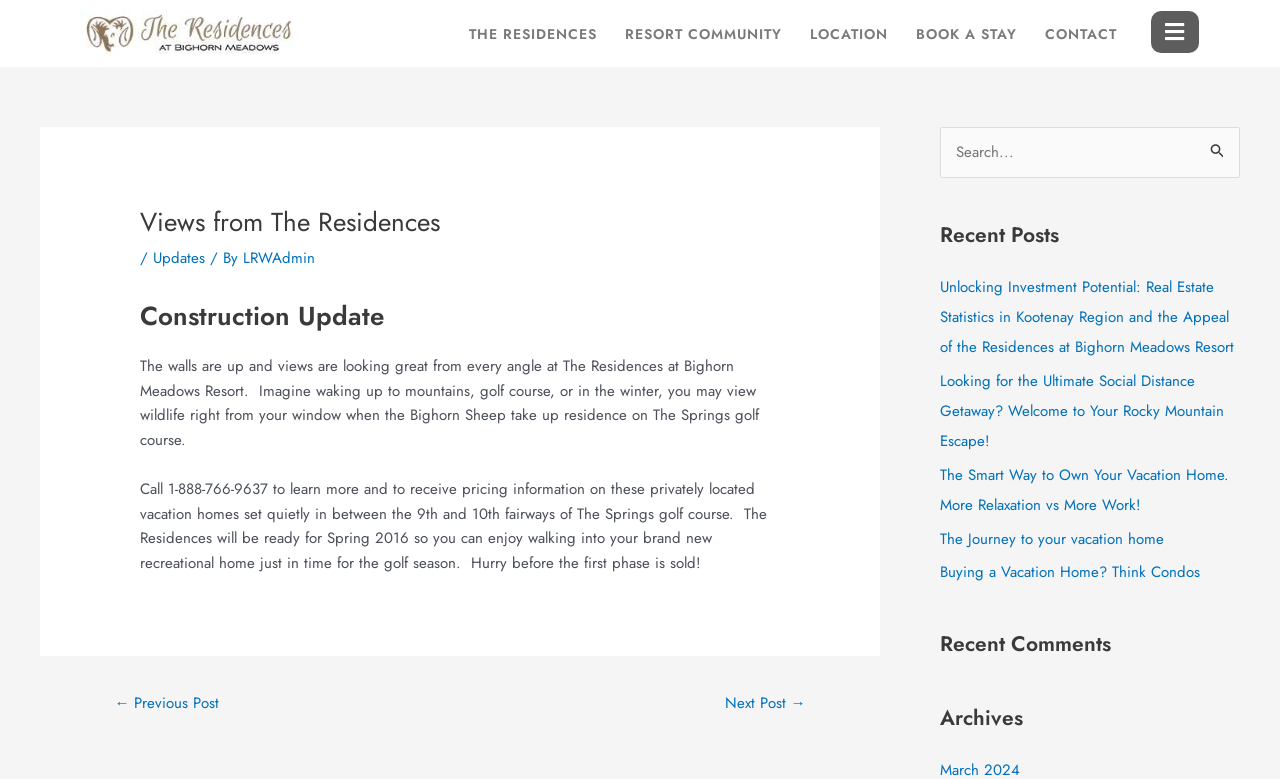Show the bounding box coordinates of the element that should be clicked to complete the task: "Search for something".

[0.734, 0.163, 0.969, 0.228]